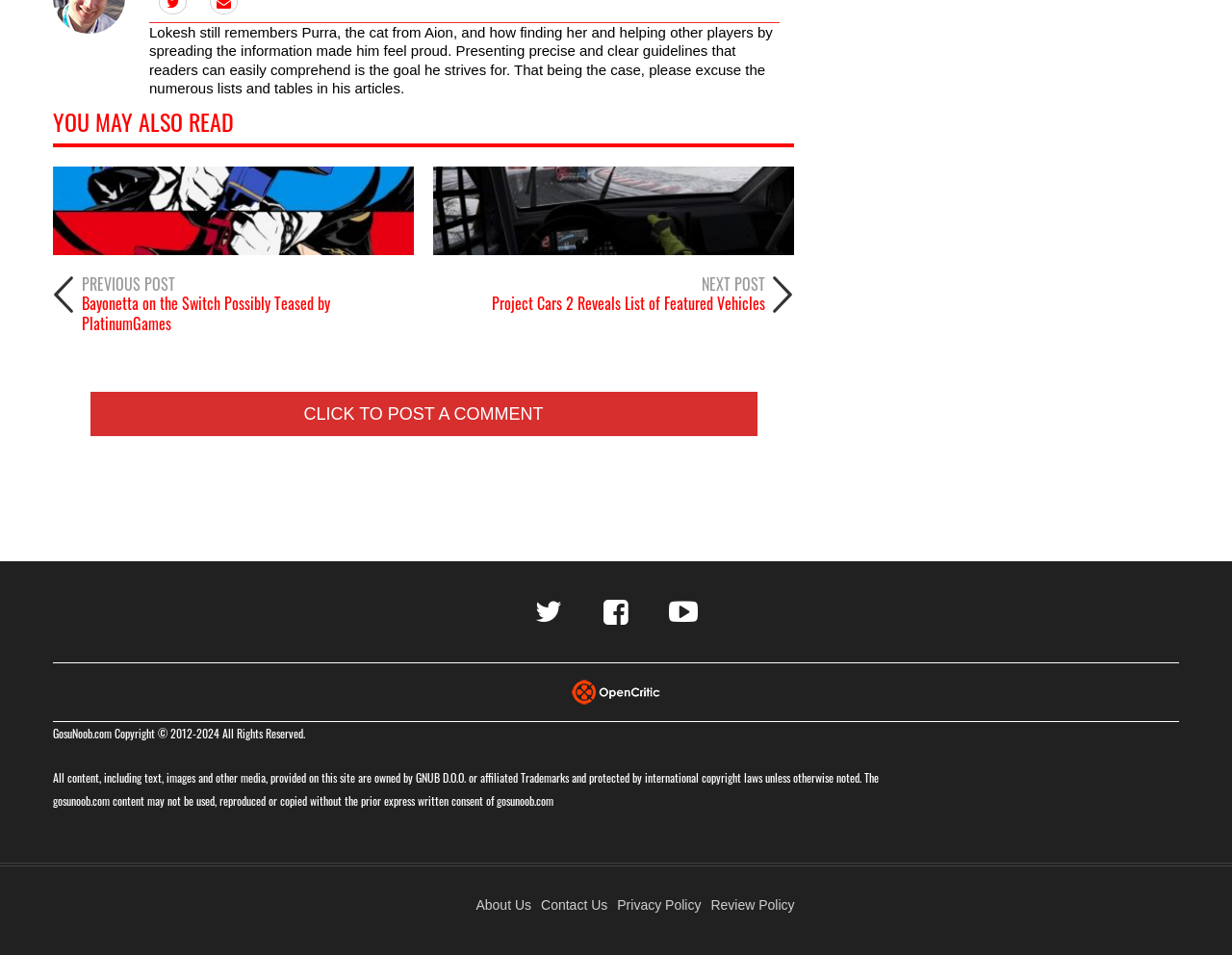Locate the bounding box coordinates of the UI element described by: "title="Twitter Profile"". Provide the coordinates as four float numbers between 0 and 1, formatted as [left, top, right, bottom].

[0.429, 0.624, 0.462, 0.657]